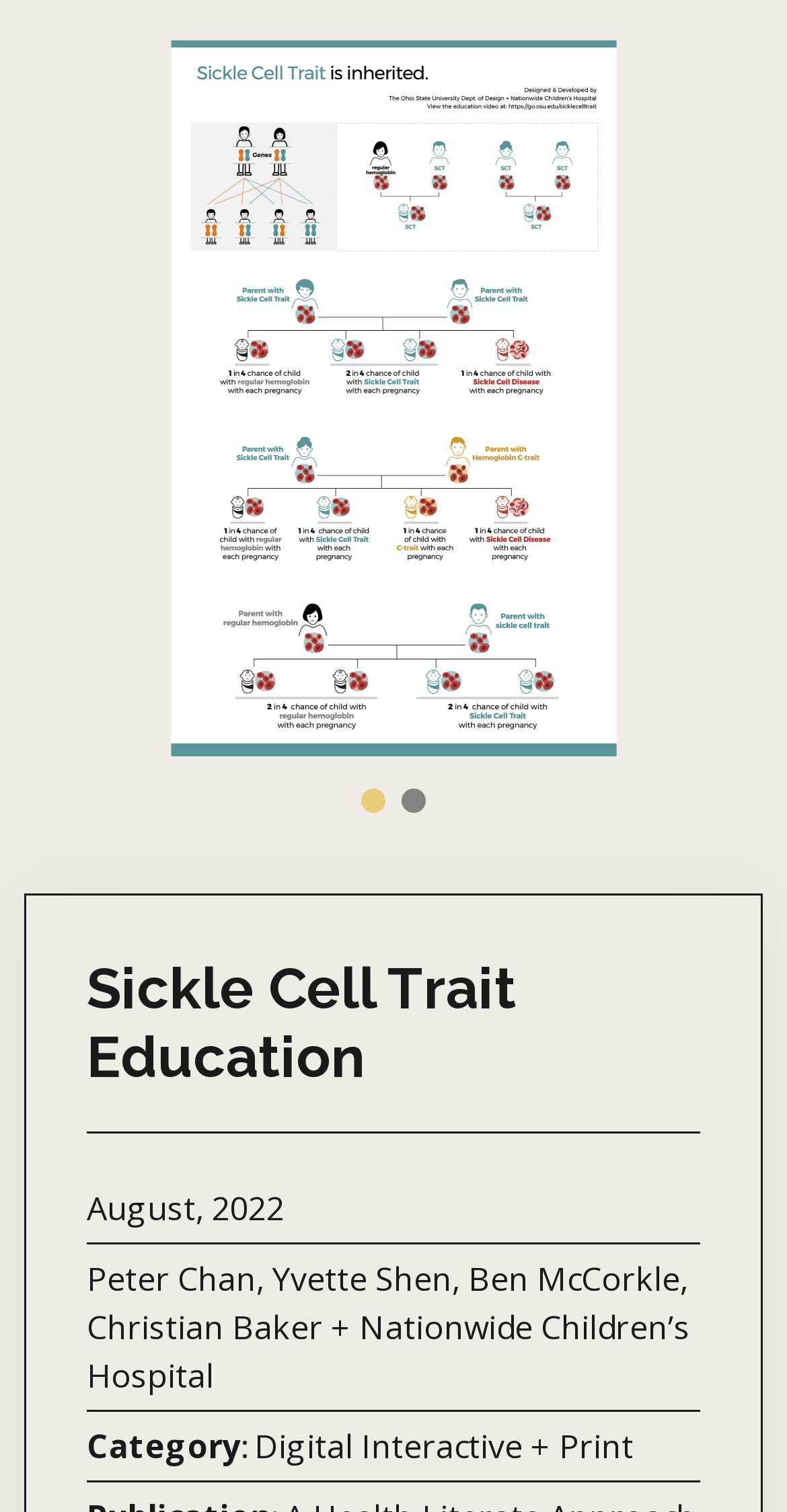What is the category of the project?
Based on the content of the image, thoroughly explain and answer the question.

I found the category of the project by looking at the text 'Category' and its corresponding value ': Digital Interactive + Print' which is located below the project title and date.